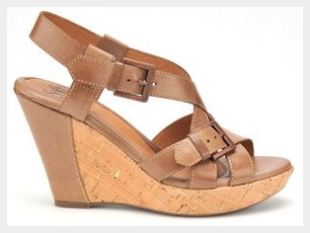Elaborate on all the key elements and details present in the image.

The image showcases the **Sofft Tremblay Twine Tan** wedge sandal, a stylish option for both casual and semi-dressy occasions. This sandal features a sleek design with a tan leather-like upper, incorporating fashionable straps and buckle details that enhance its appeal. The striking wedge heel not only adds height but also provides comfort and stability, making it an ideal choice for outdoor events or casual outings. With its versatile look, the Tremblay sandal perfectly balances sophistication and ease, perfect for those who want to leave a lasting impression while maintaining comfort.